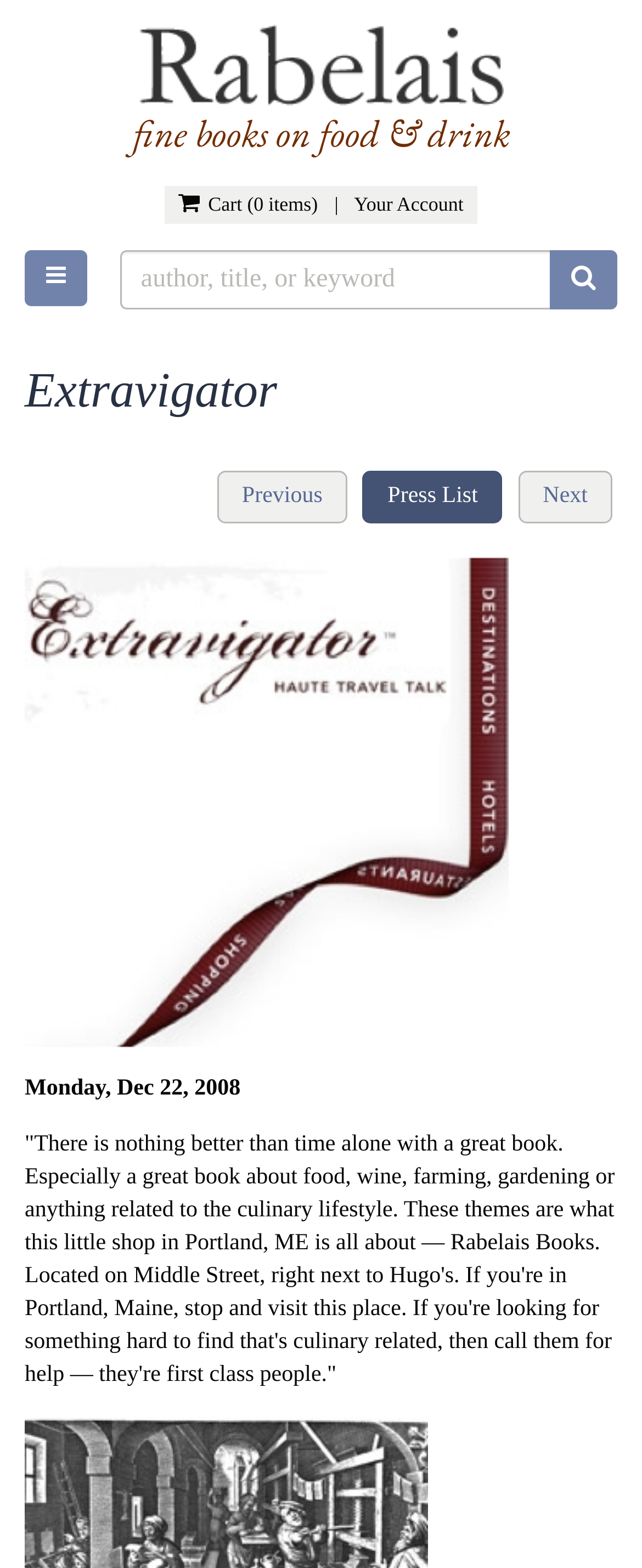What is the theme of the books mentioned?
Refer to the image and answer the question using a single word or phrase.

culinary lifestyle